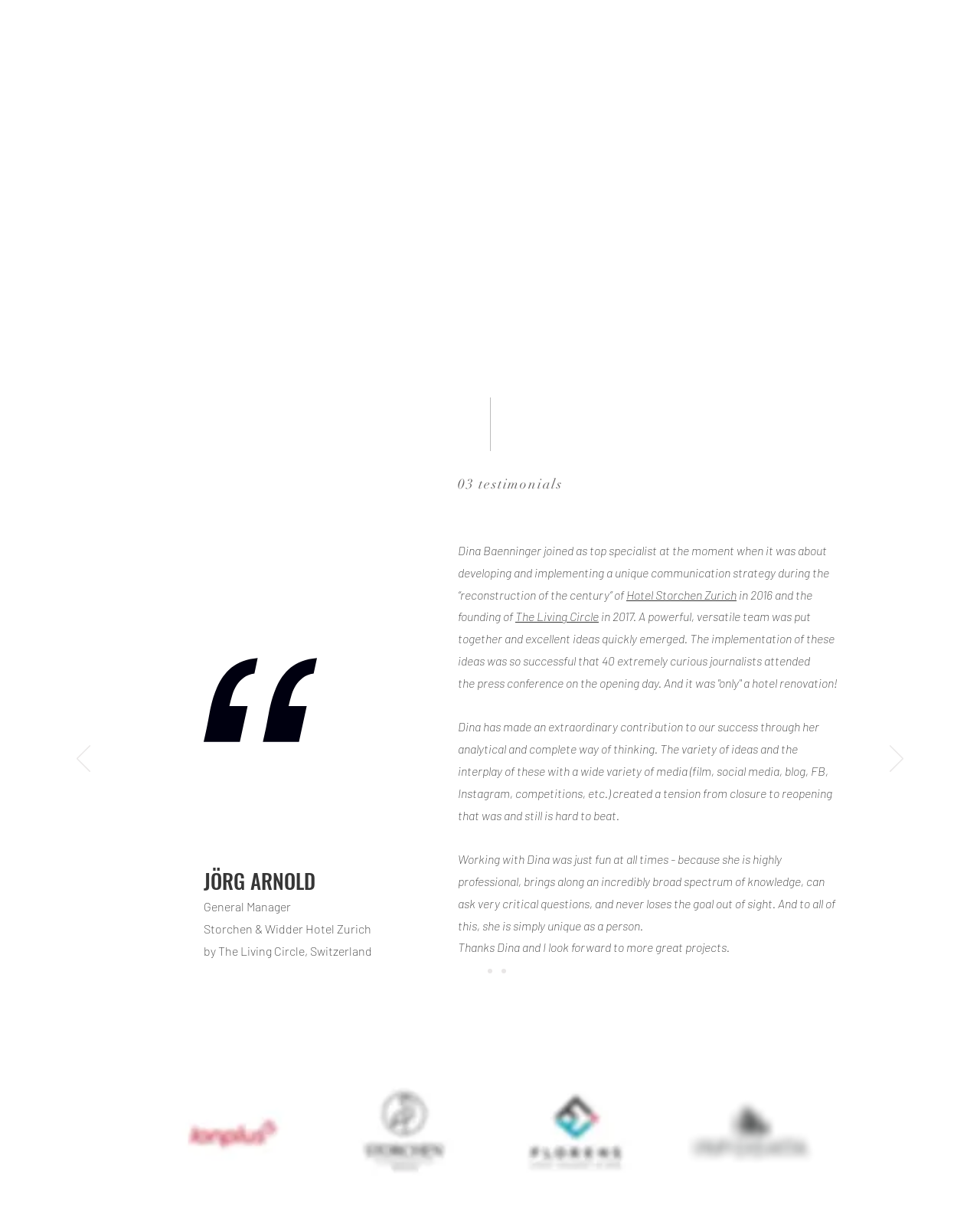Determine the bounding box coordinates for the UI element matching this description: "parent_node: JÖRG ARNOLD aria-label="Previous"".

[0.078, 0.61, 0.092, 0.633]